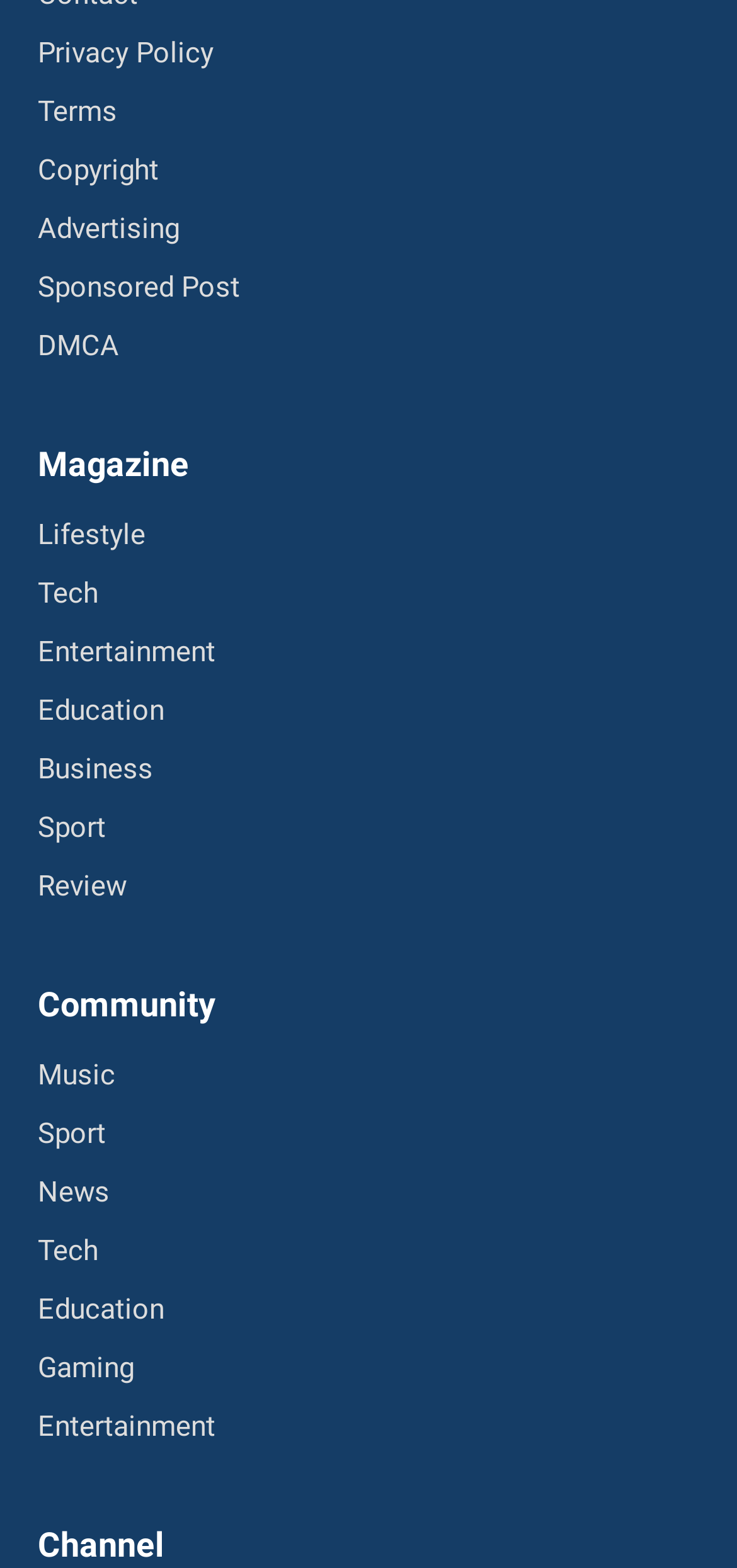Locate the bounding box coordinates of the area that needs to be clicked to fulfill the following instruction: "Explore entertainment news". The coordinates should be in the format of four float numbers between 0 and 1, namely [left, top, right, bottom].

[0.051, 0.404, 0.292, 0.429]